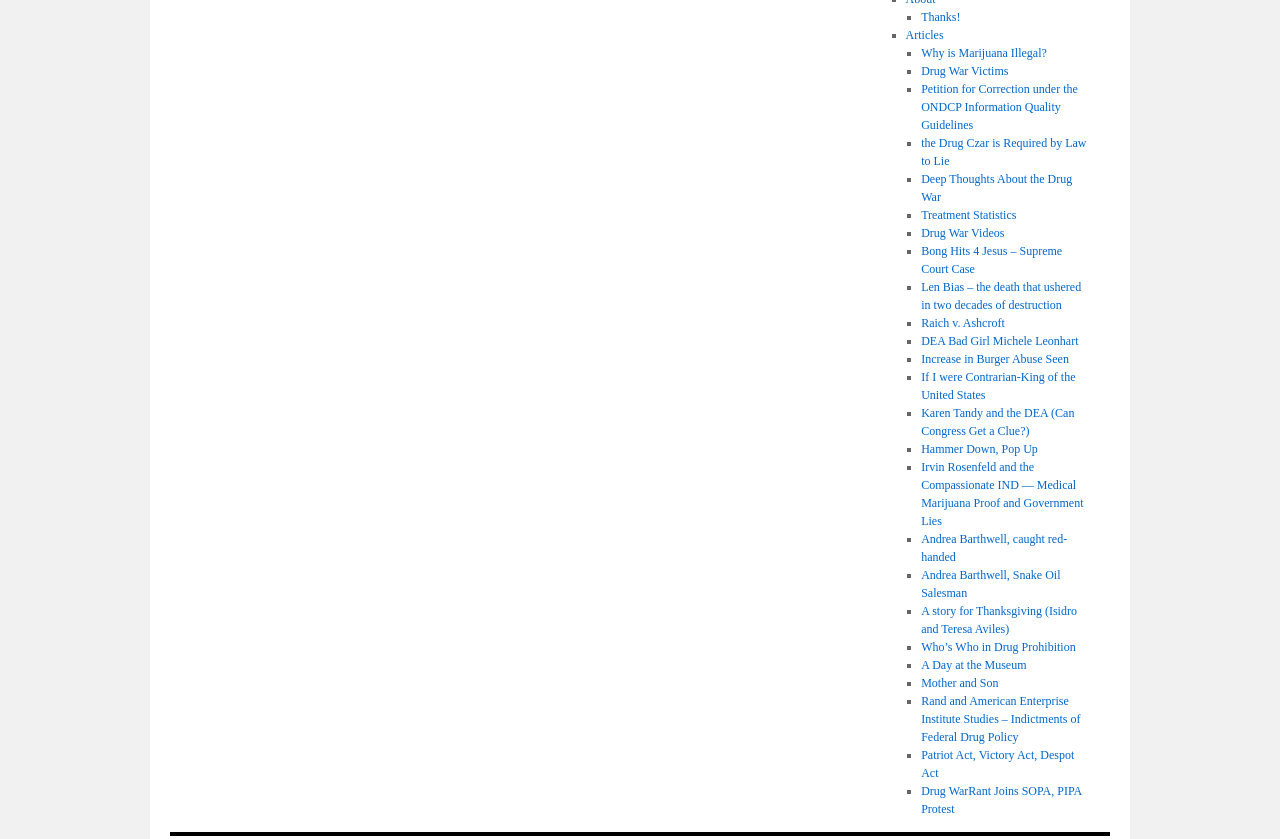Please provide a brief answer to the following inquiry using a single word or phrase:
Are there any images on the webpage?

No